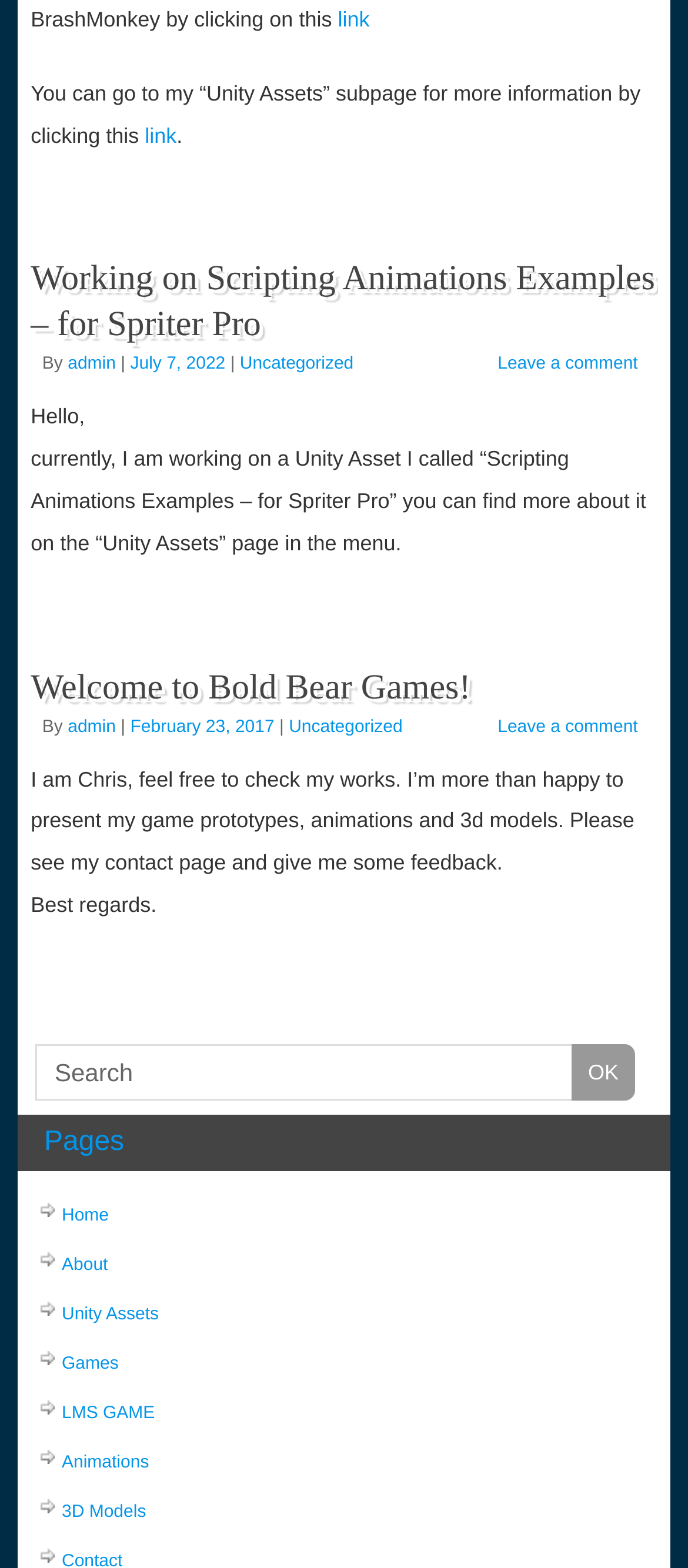Please specify the bounding box coordinates of the clickable region to carry out the following instruction: "Go to the About page". The coordinates should be four float numbers between 0 and 1, in the format [left, top, right, bottom].

[0.09, 0.801, 0.157, 0.813]